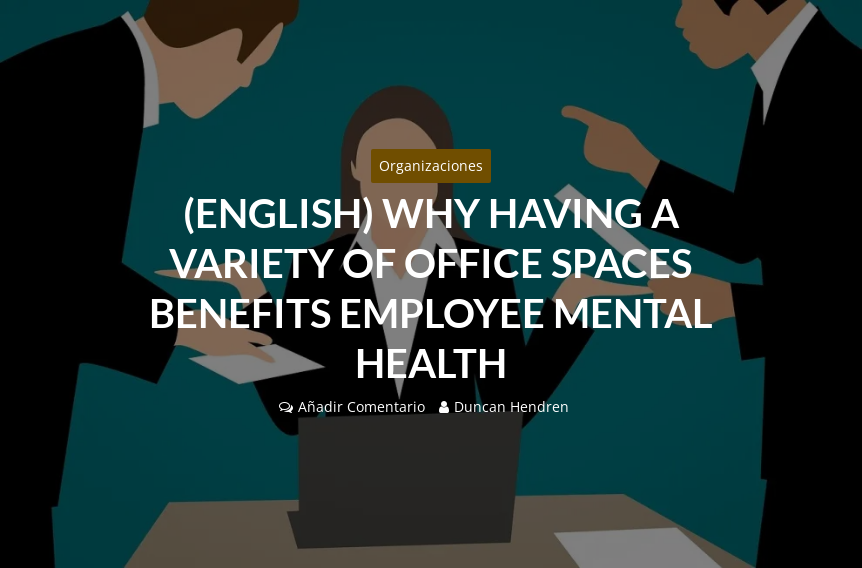What section of the website is this content from?
Respond to the question with a single word or phrase according to the image.

Organizaciones